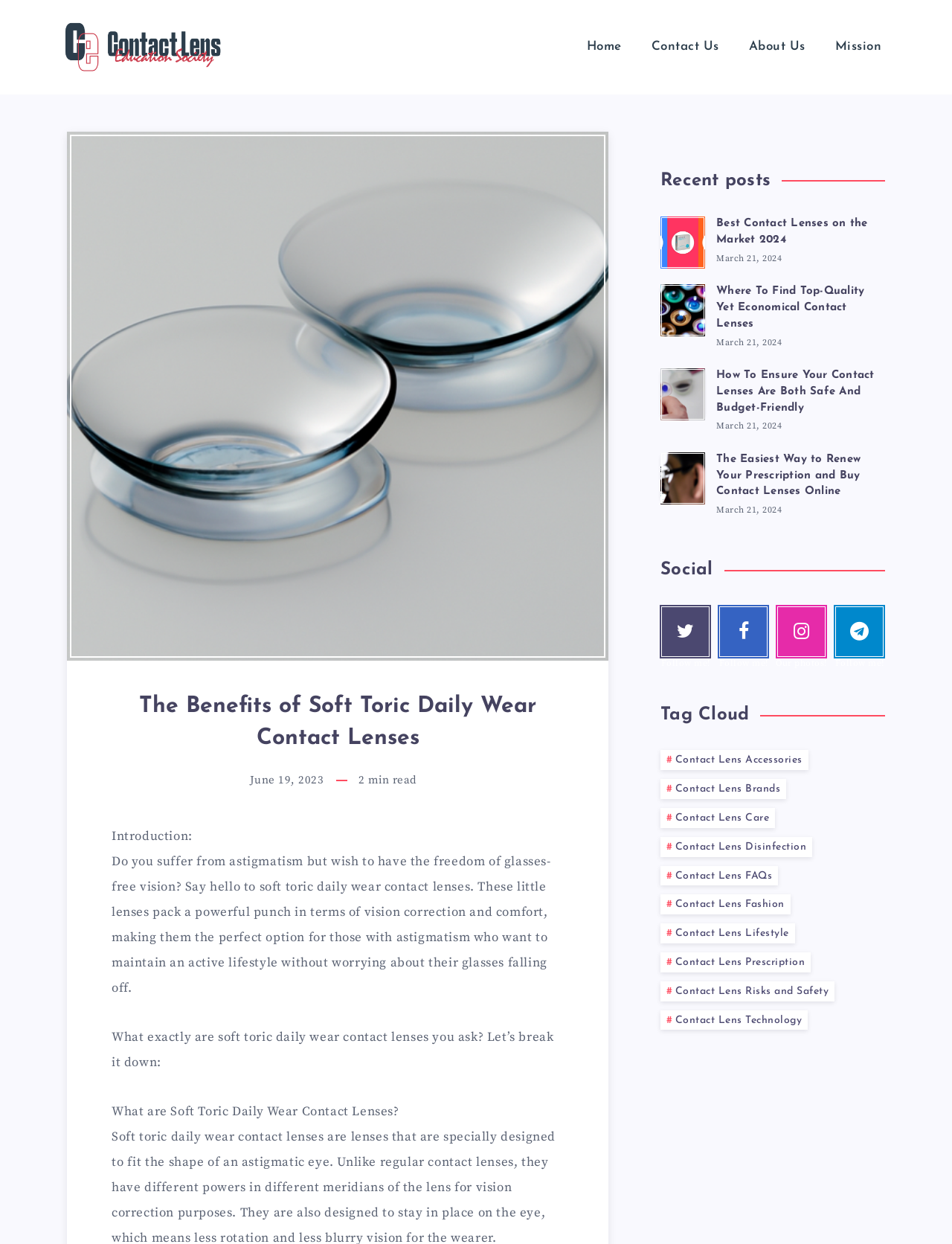Find the bounding box coordinates of the clickable area required to complete the following action: "Read the article 'Best Contact Lenses on the Market 2024'".

[0.694, 0.174, 0.93, 0.216]